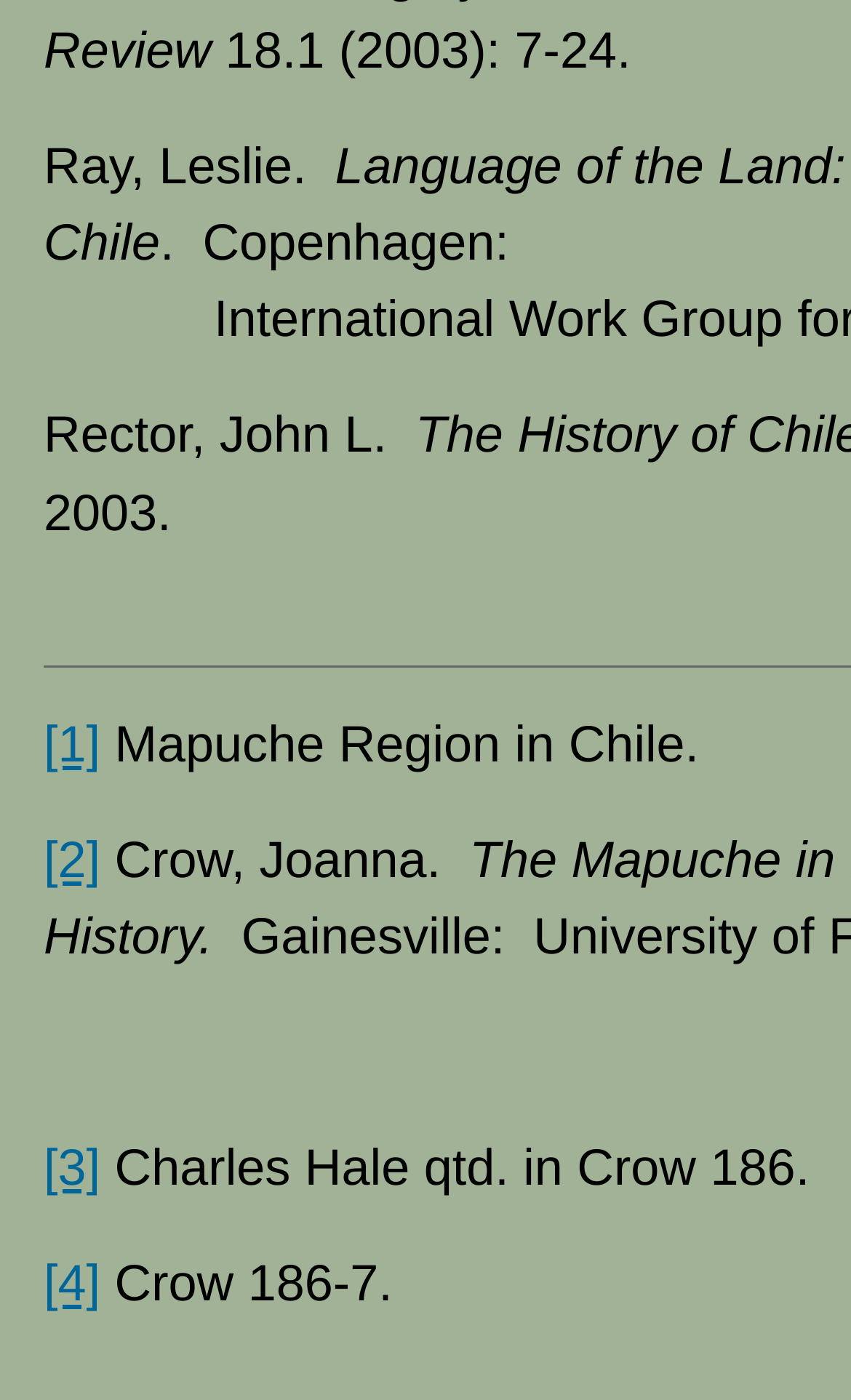Provide a short answer to the following question with just one word or phrase: Who is the author of the second citation?

Crow, Joanna